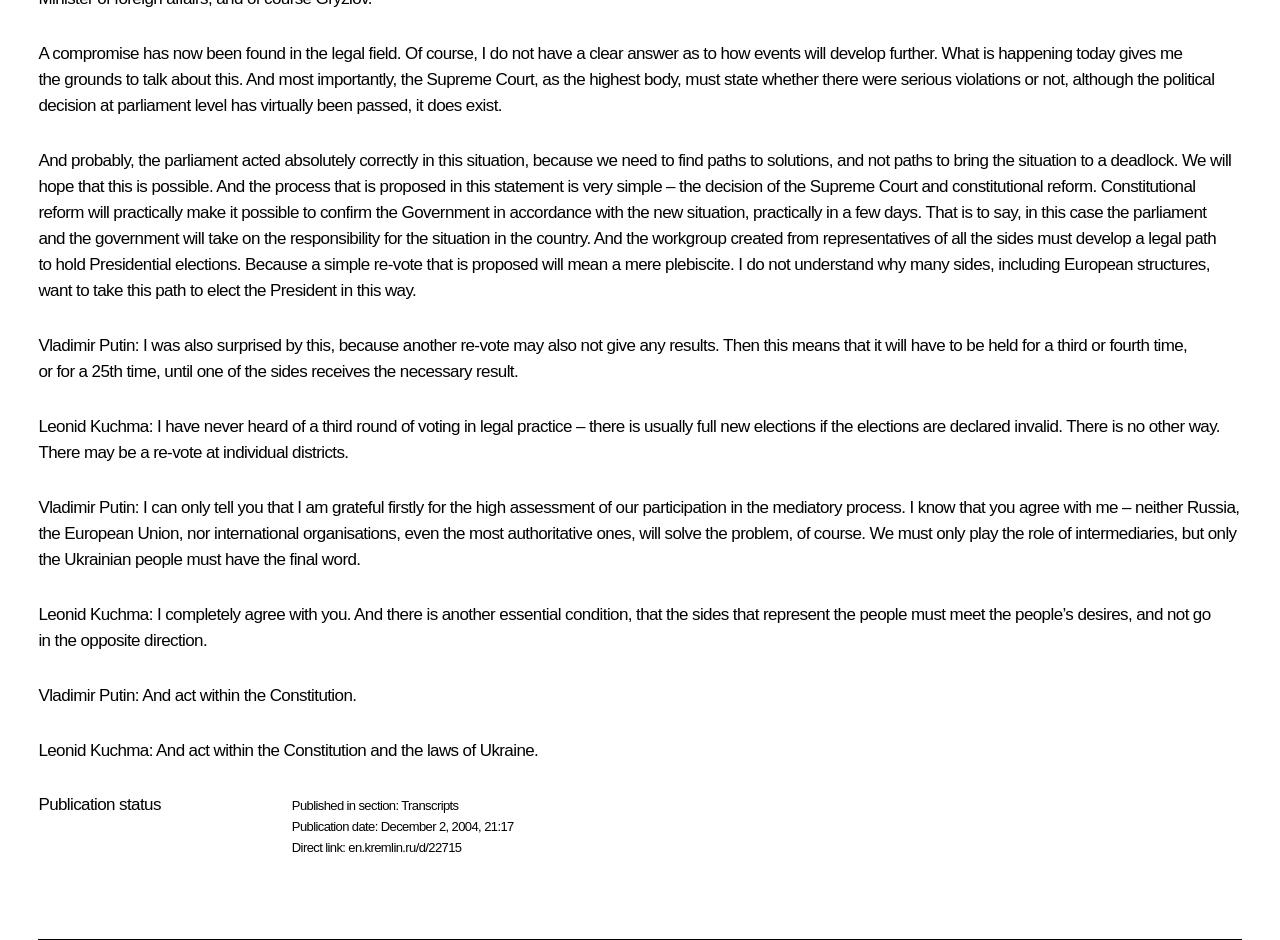Answer the following in one word or a short phrase: 
Who is speaking in the first quote?

Unspecified